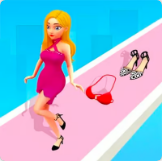What is the dominant color of the background?
Using the information from the image, provide a comprehensive answer to the question.

The caption states that 'the bright blue background enhances the playful atmosphere', implying that the dominant color of the background is blue.